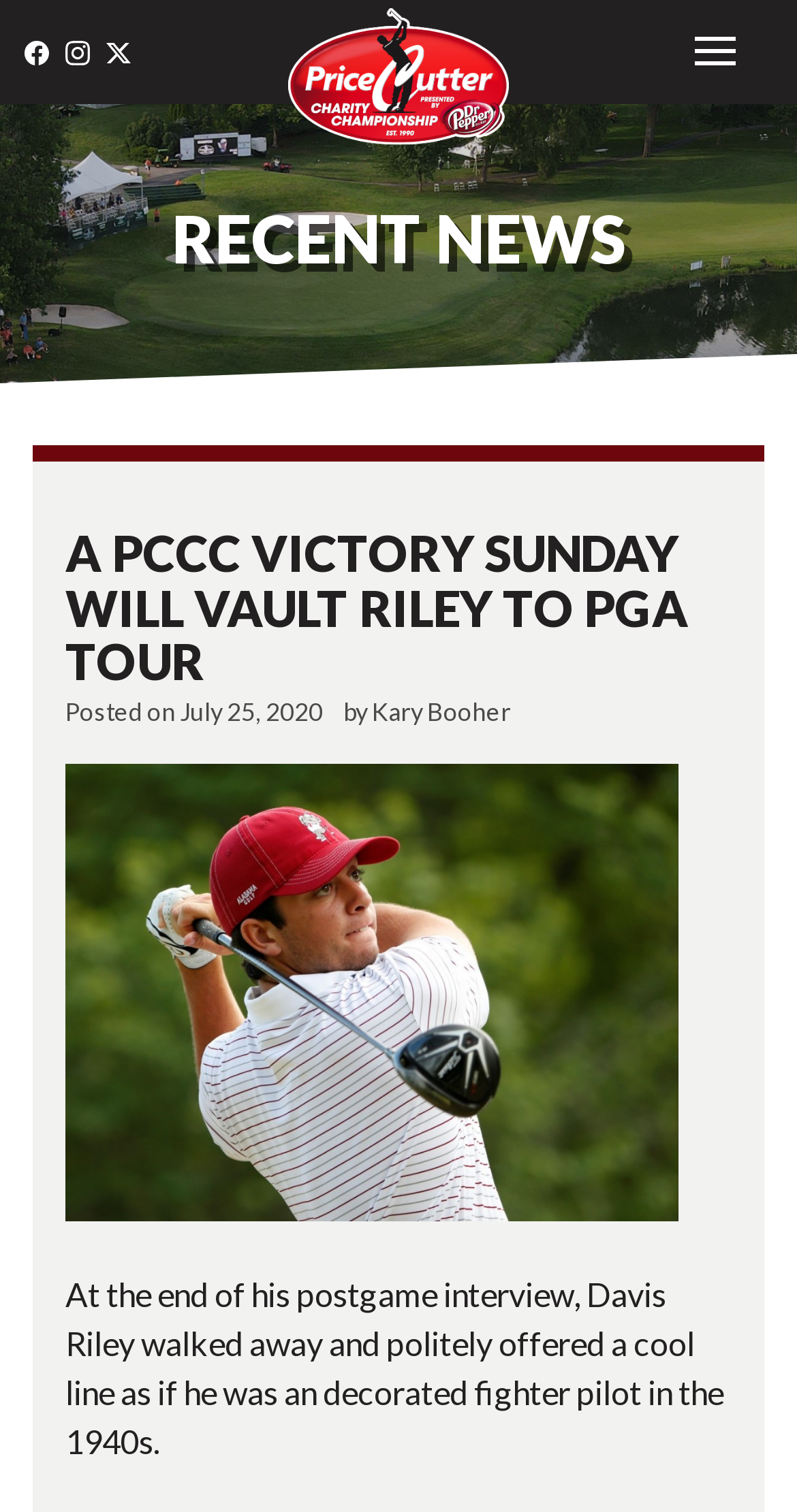Locate the bounding box coordinates of the element that should be clicked to fulfill the instruction: "Open Price Cutter Charity Championship page".

[0.362, 0.005, 0.638, 0.096]